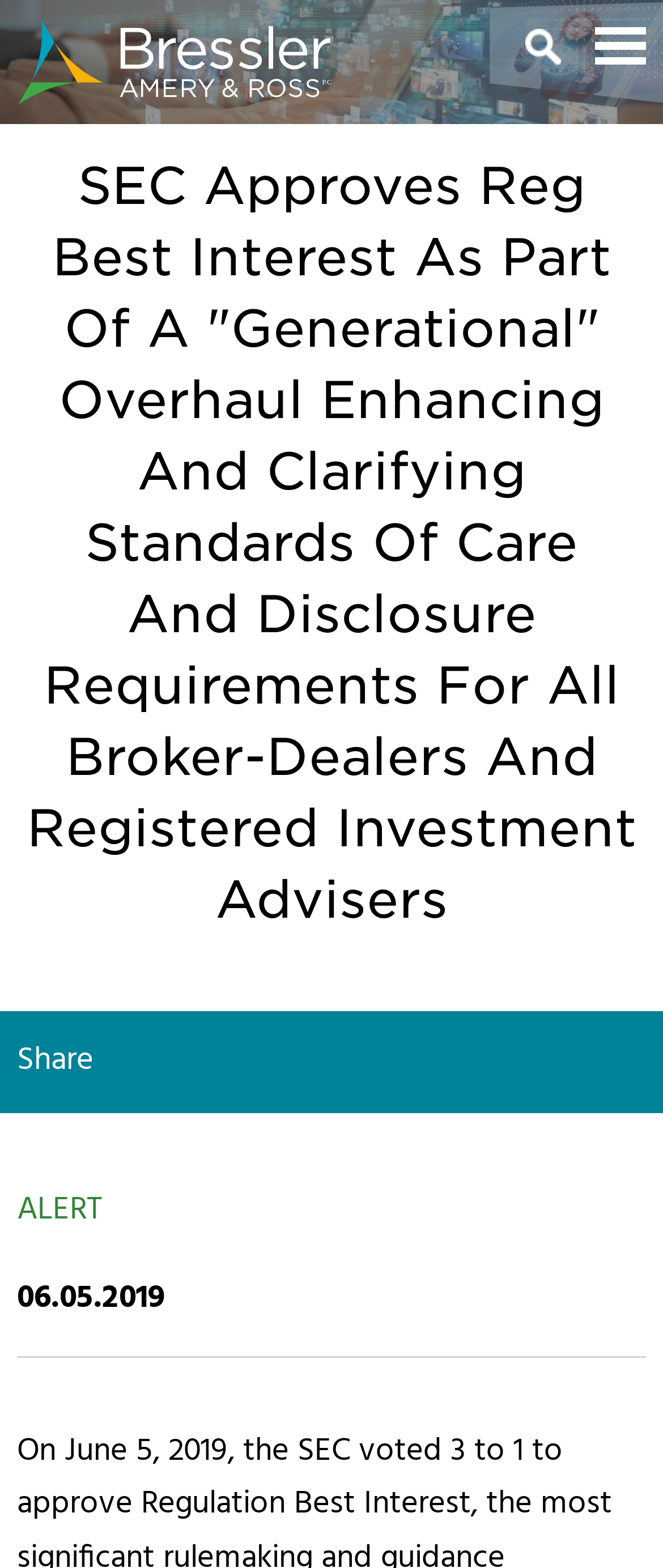Can you determine the bounding box coordinates of the area that needs to be clicked to fulfill the following instruction: "View the 'Privacy Policy'"?

[0.51, 0.36, 0.777, 0.379]